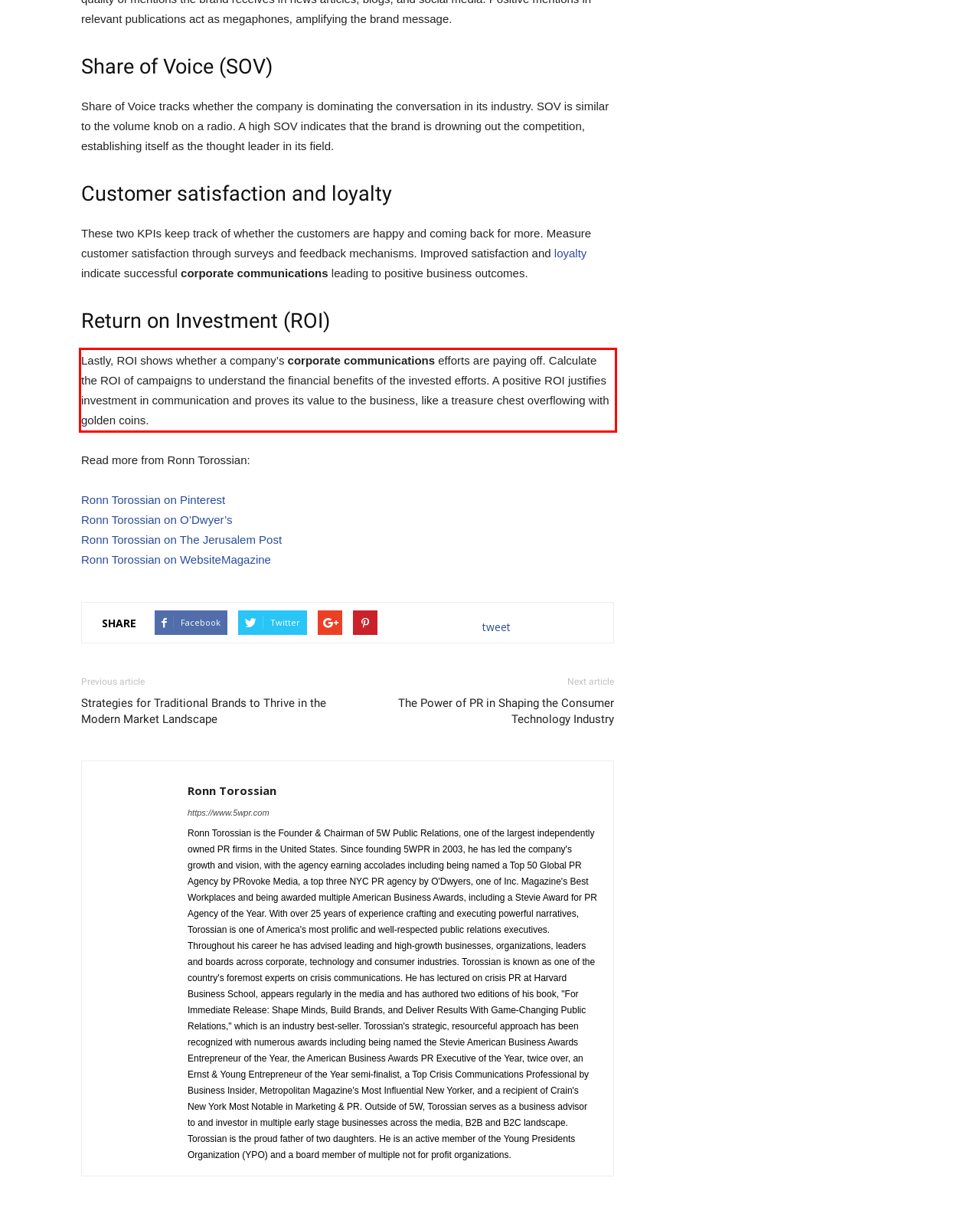You are provided with a webpage screenshot that includes a red rectangle bounding box. Extract the text content from within the bounding box using OCR.

Lastly, ROI shows whether a company’s corporate communications efforts are paying off. Calculate the ROI of campaigns to understand the financial benefits of the invested efforts. A positive ROI justifies investment in communication and proves its value to the business, like a treasure chest overflowing with golden coins.